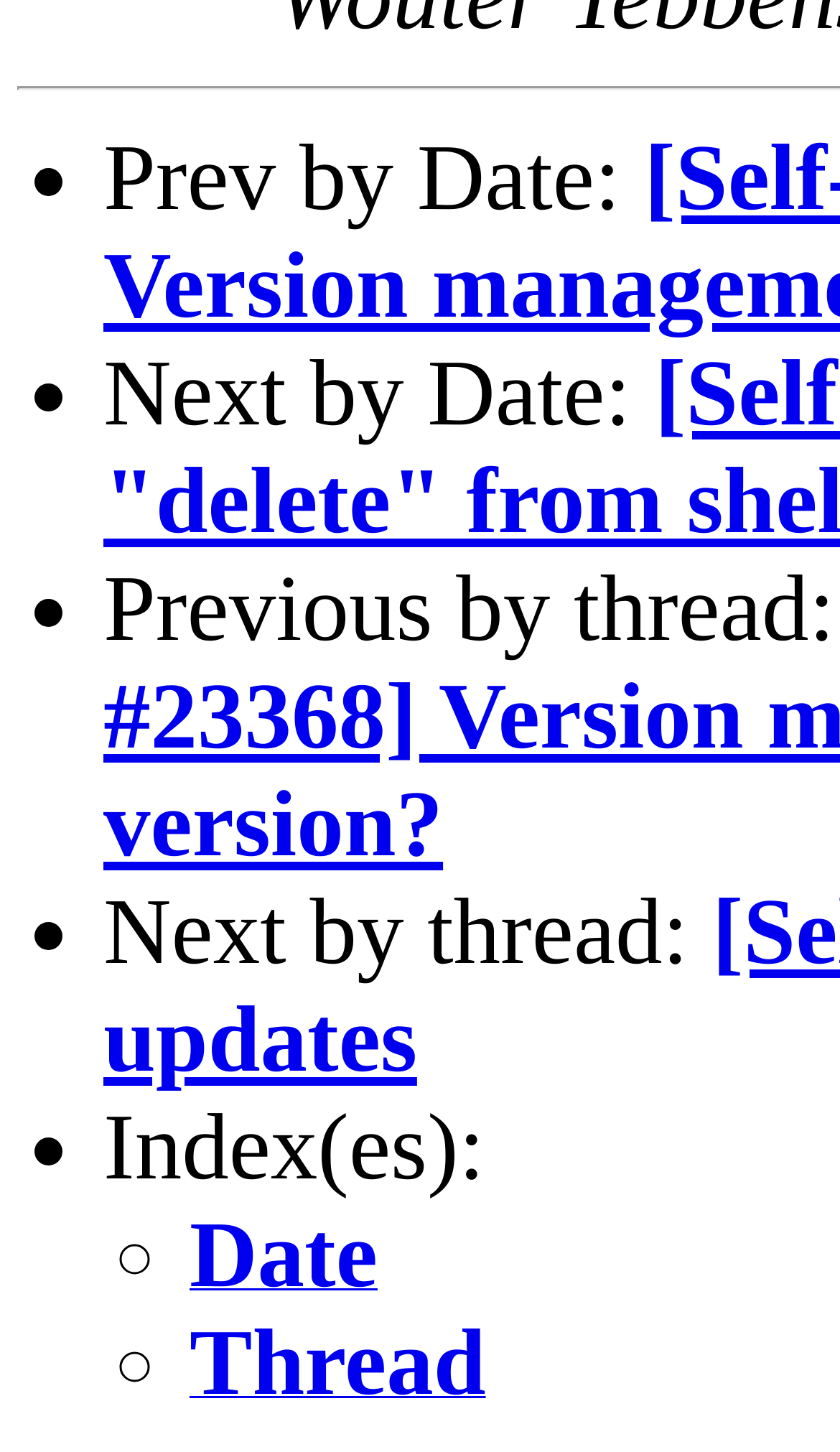Give a concise answer using one word or a phrase to the following question:
What is the purpose of the webpage?

To navigate through a thread or index